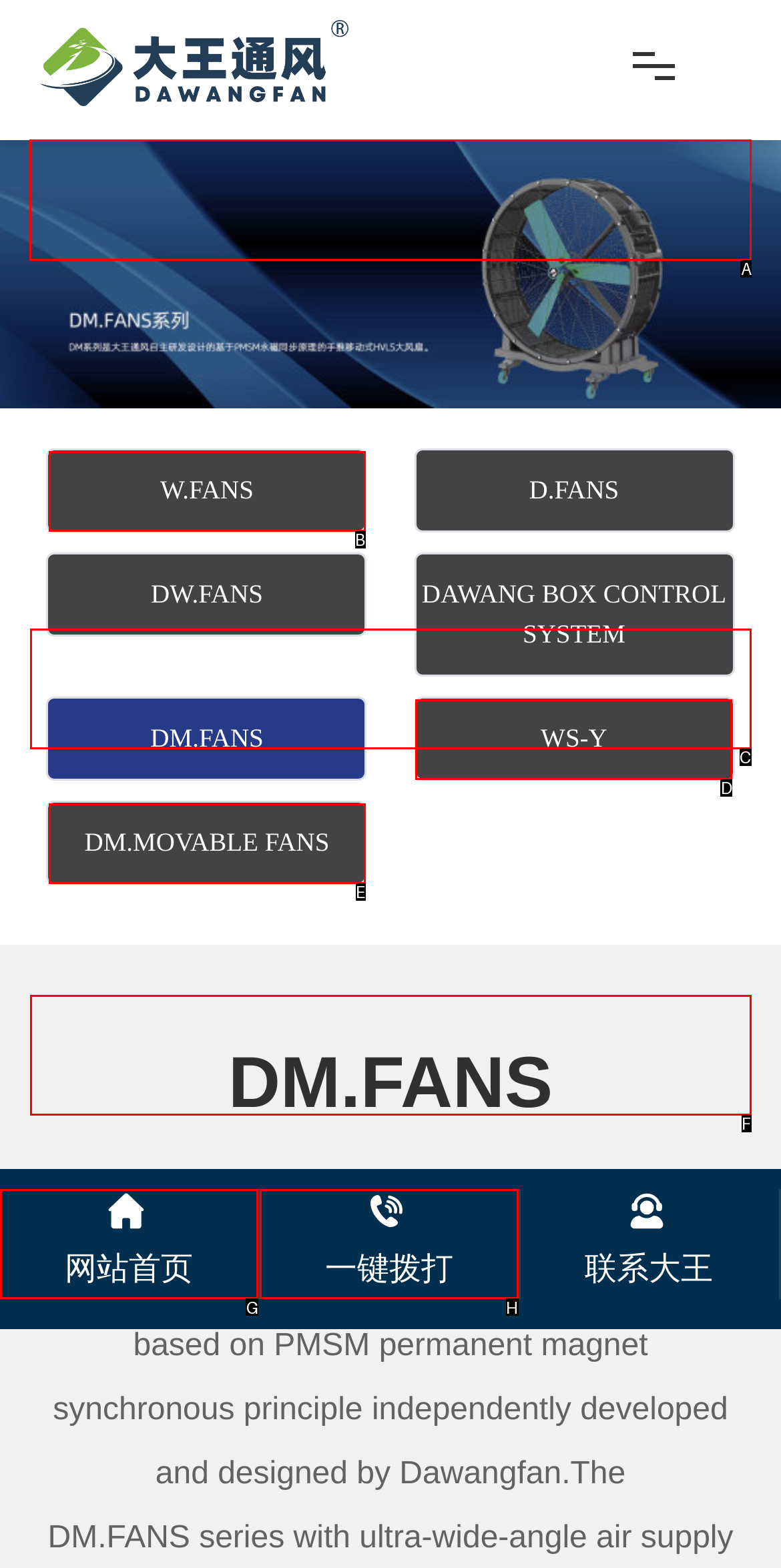For the given instruction: Click the Home link, determine which boxed UI element should be clicked. Answer with the letter of the corresponding option directly.

A